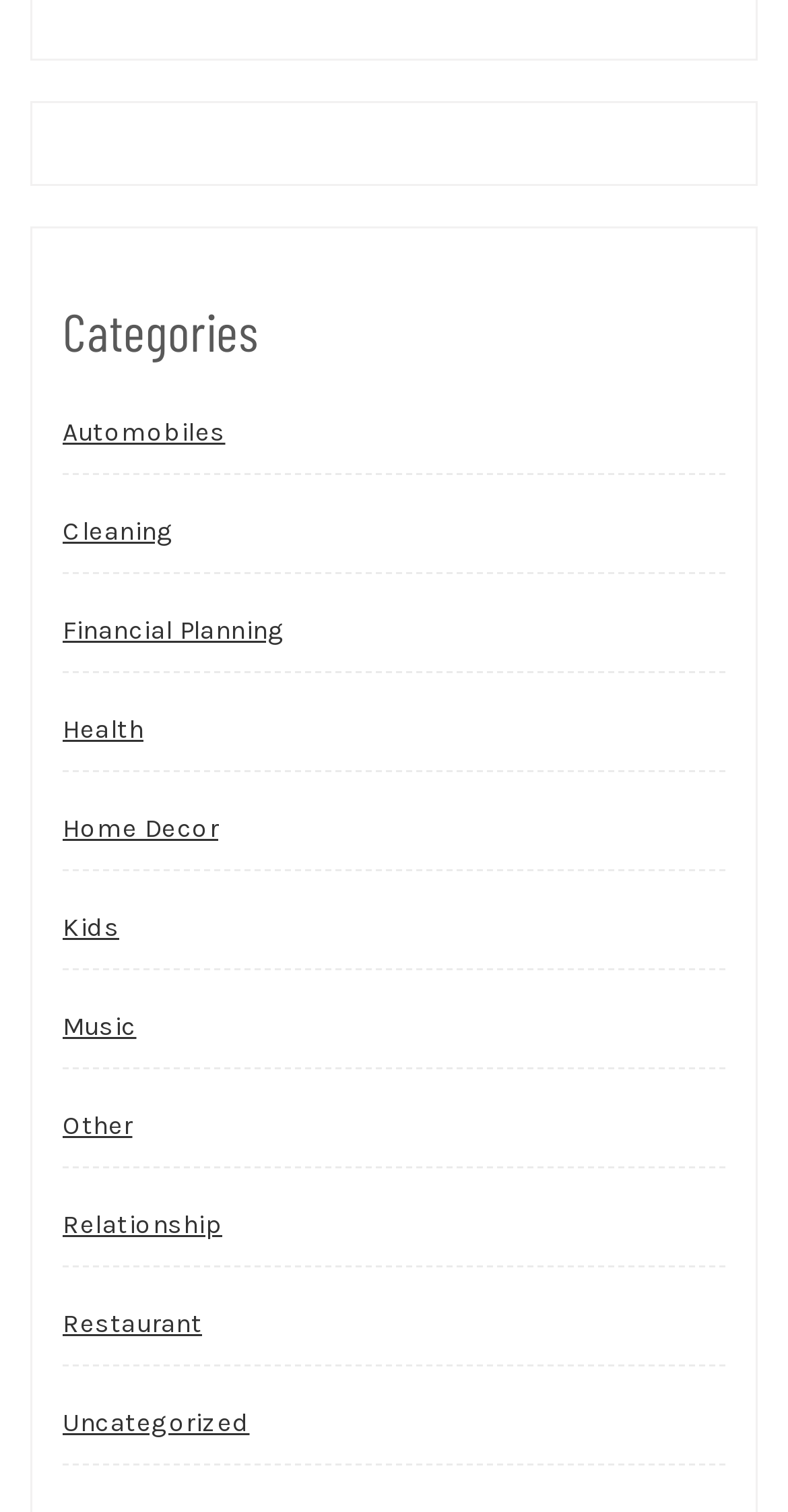Determine the bounding box coordinates for the area that needs to be clicked to fulfill this task: "Browse Automobiles". The coordinates must be given as four float numbers between 0 and 1, i.e., [left, top, right, bottom].

[0.079, 0.259, 0.286, 0.312]